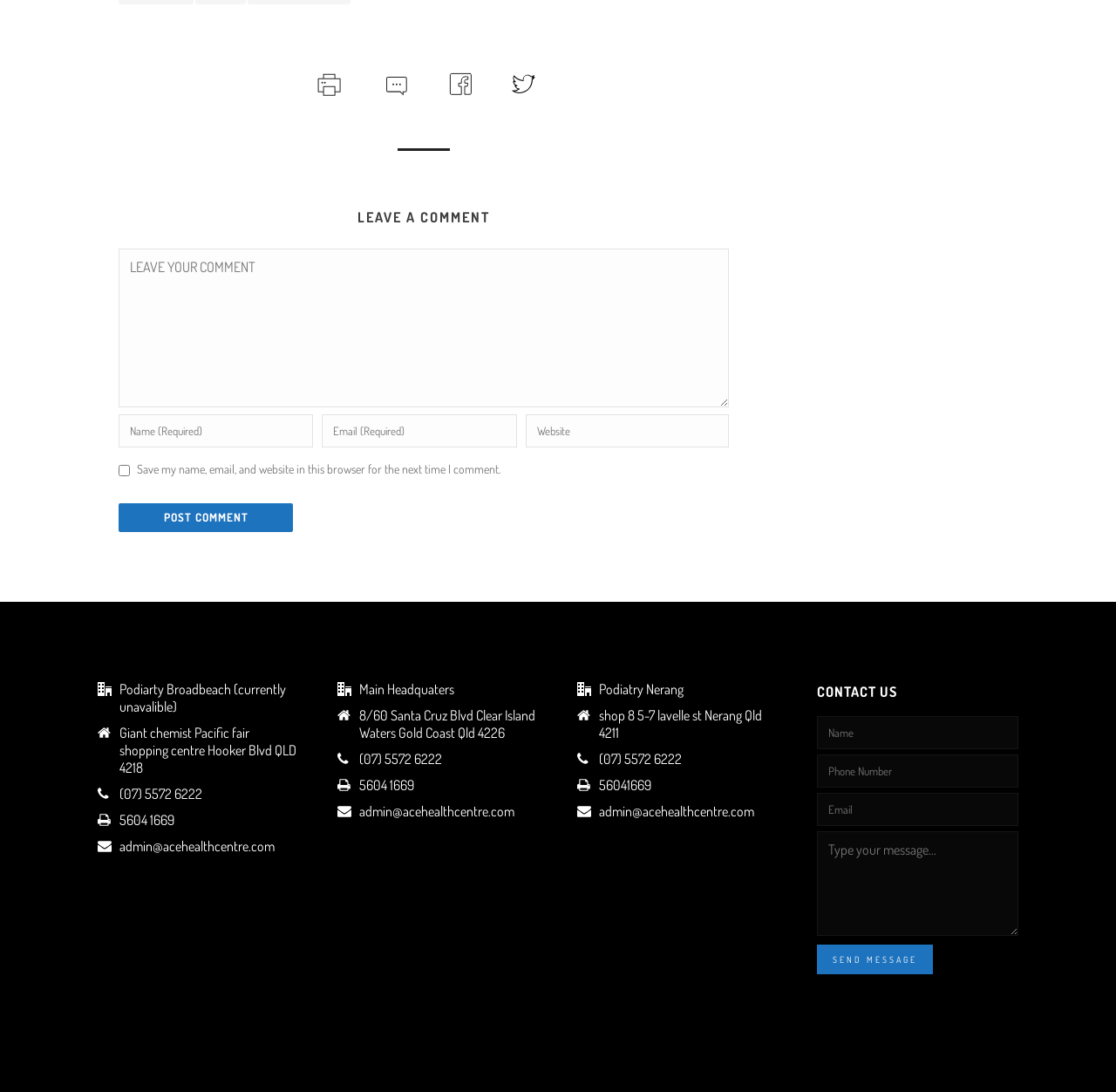What is the purpose of the 'CONTACT US' section?
Use the image to give a comprehensive and detailed response to the question.

The 'CONTACT US' section is a form that allows users to input their name, phone number, email, and message, and then submit it by clicking the 'SEND MESSAGE' button. This suggests that the purpose of this section is to allow users to contact the organization.